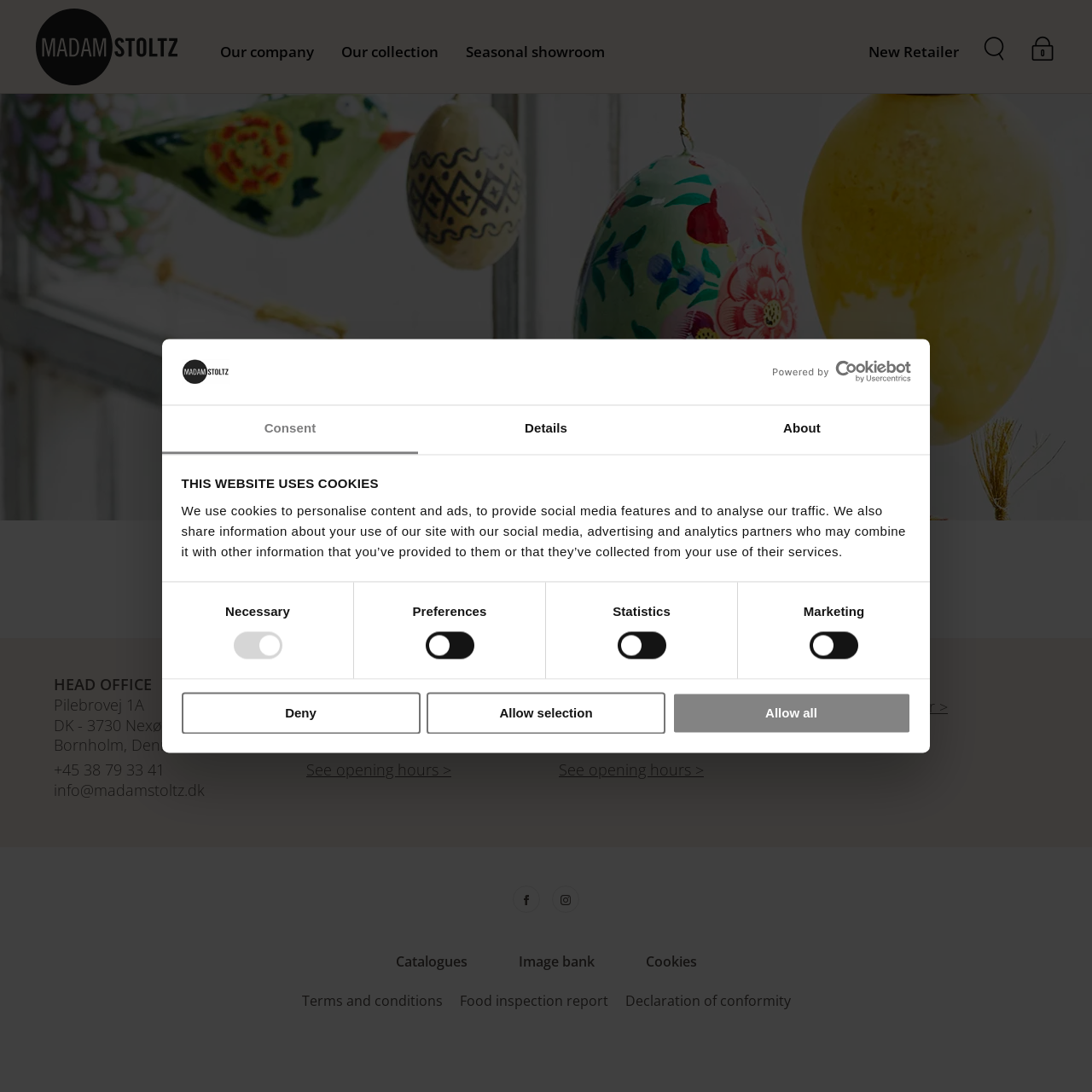Identify the main heading of the webpage and provide its text content.

WE ARE SORRY